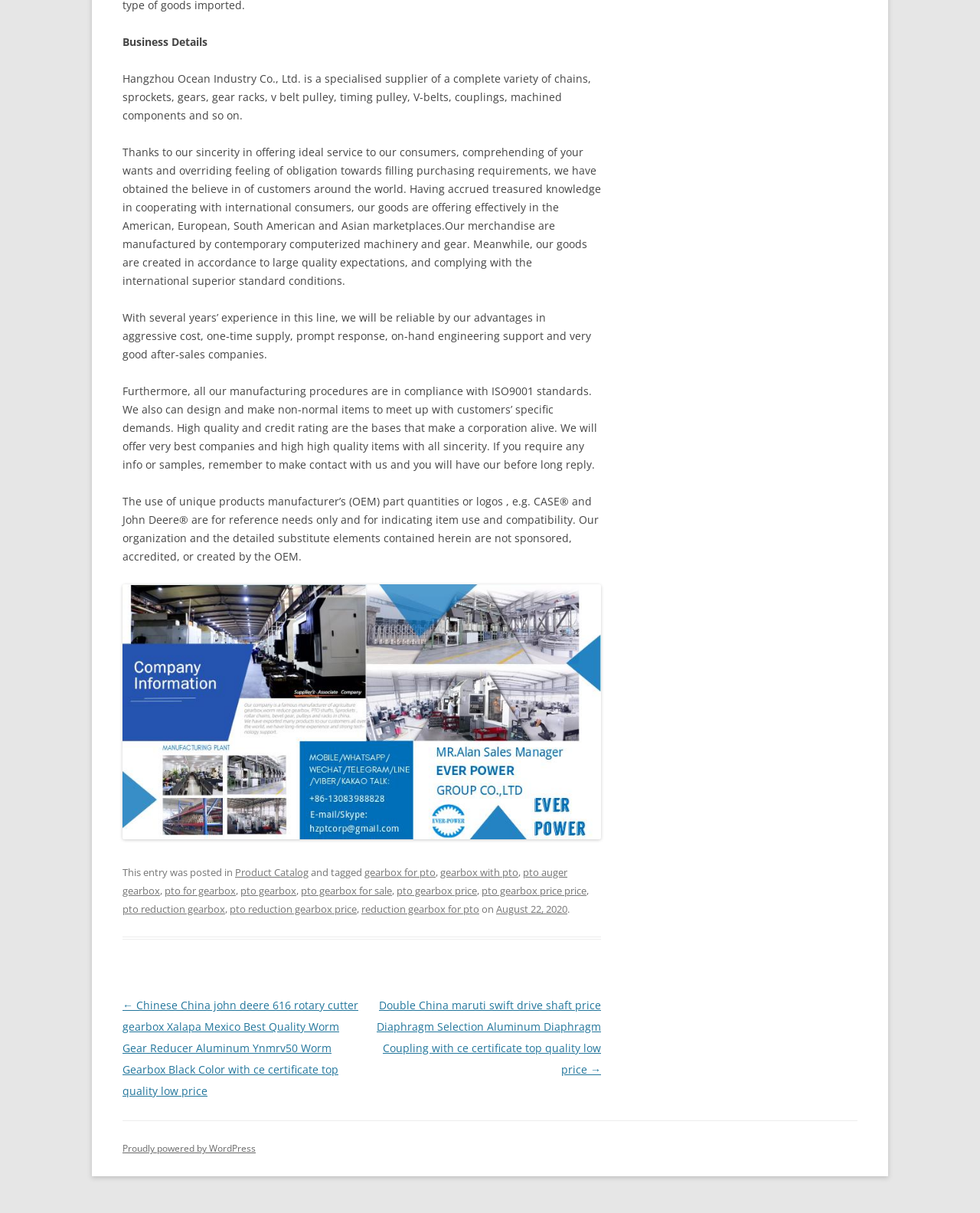Find the bounding box of the UI element described as follows: "pto gearbox".

[0.245, 0.729, 0.302, 0.74]